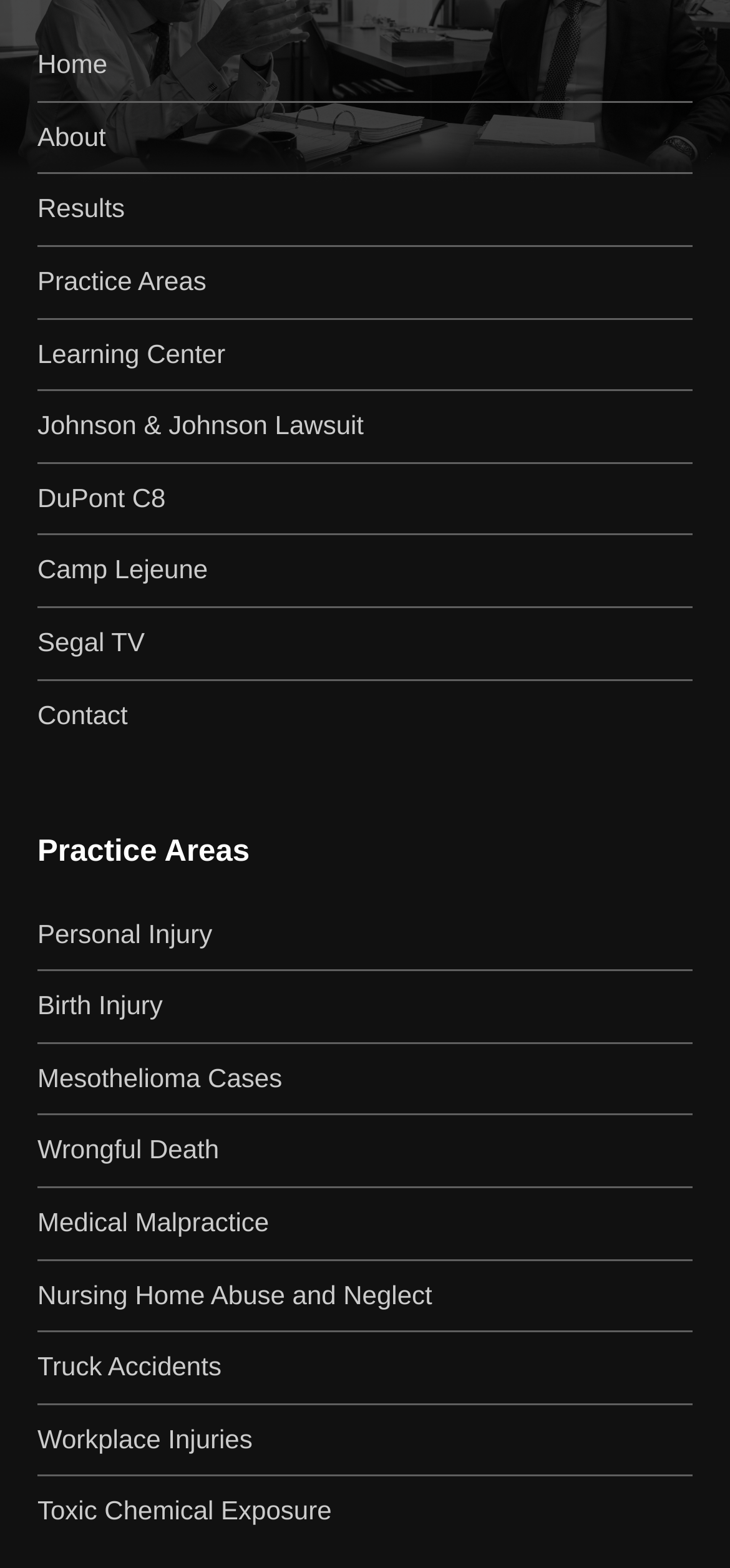Determine the coordinates of the bounding box for the clickable area needed to execute this instruction: "learn about Personal Injury".

[0.051, 0.585, 0.291, 0.604]